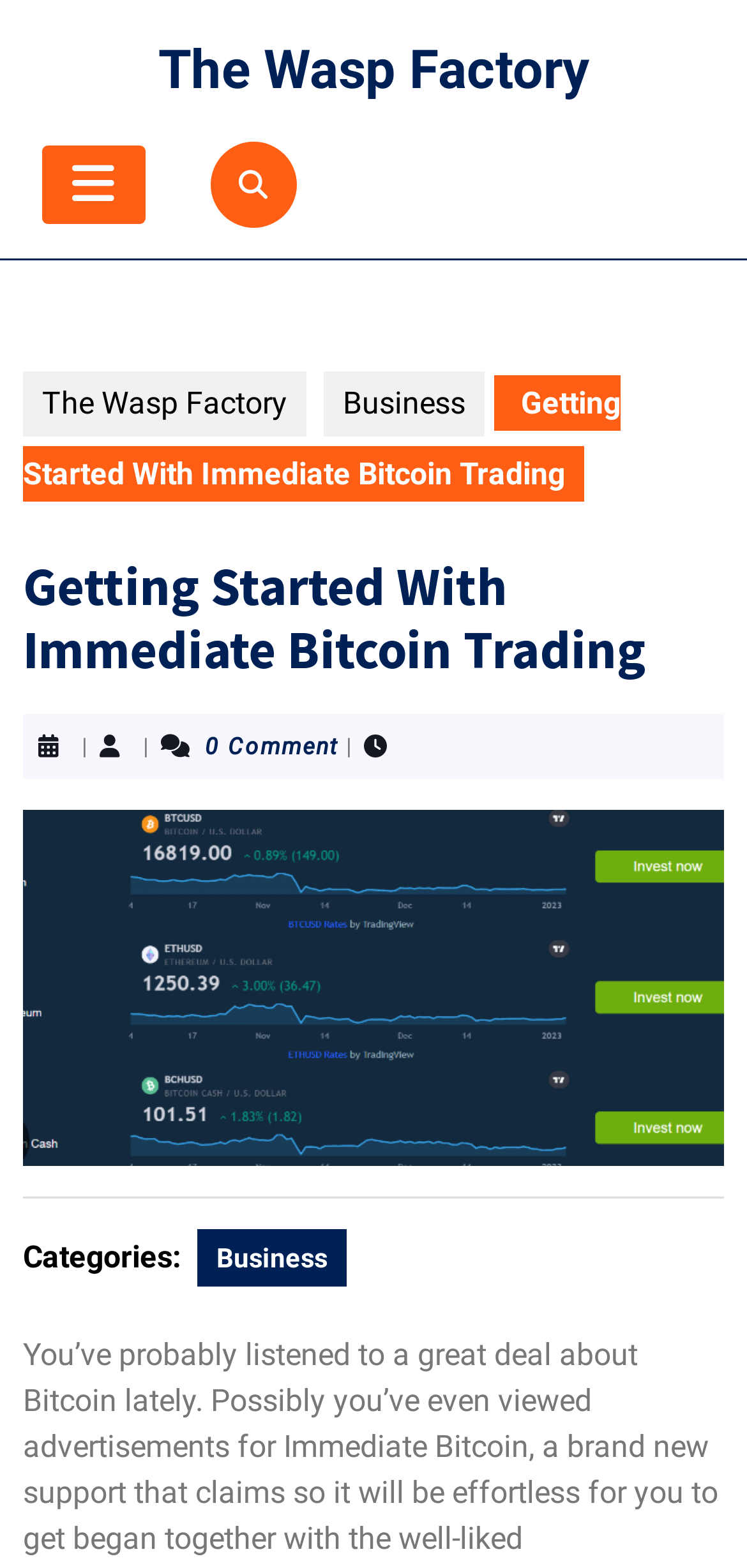What is the principal heading displayed on the webpage?

Getting Started With Immediate Bitcoin Trading